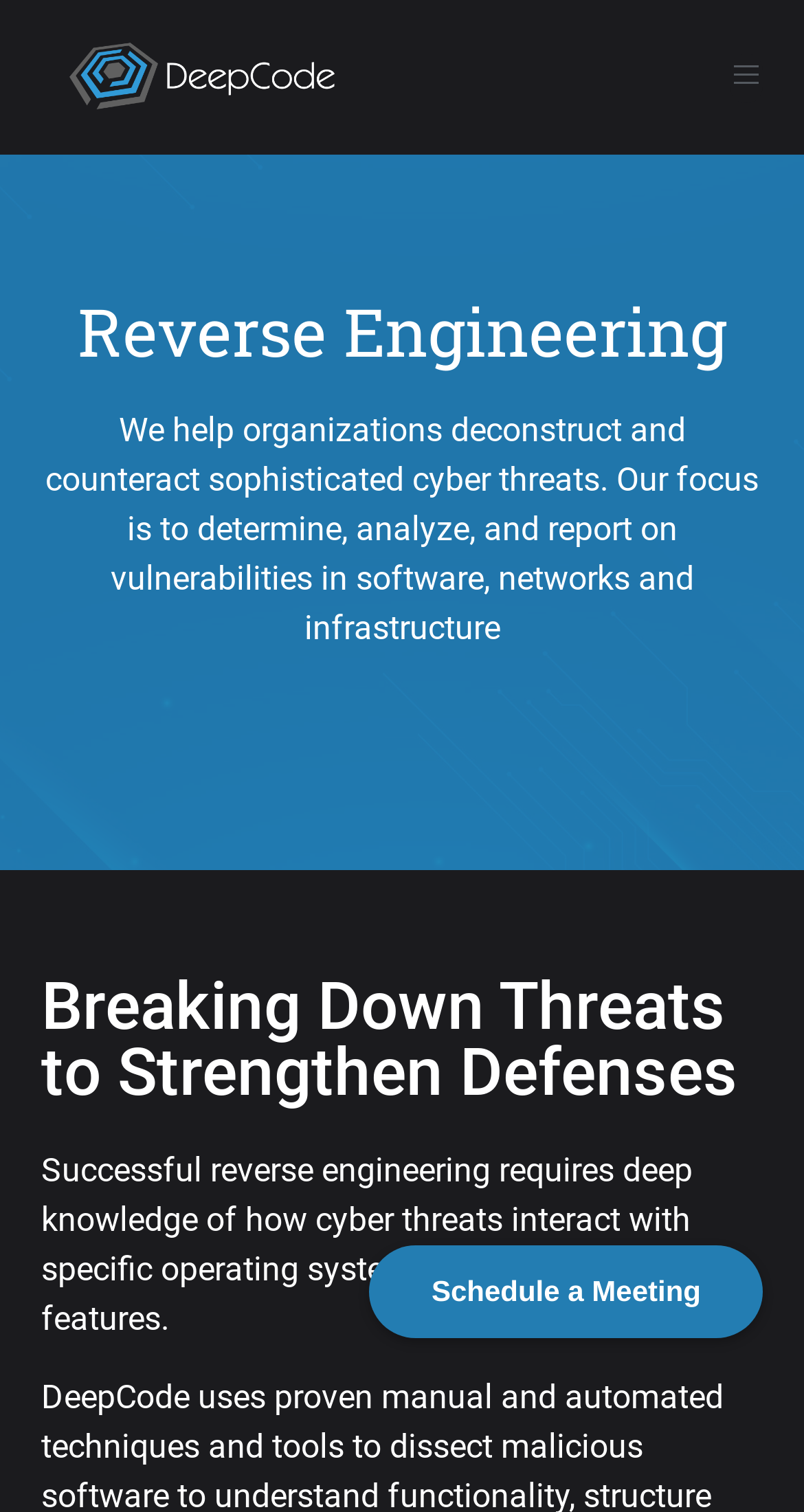Identify the bounding box of the UI element described as follows: "parent_node: Home aria-label="open-menu"". Provide the coordinates as four float numbers in the range of 0 to 1 [left, top, right, bottom].

[0.908, 0.035, 0.949, 0.068]